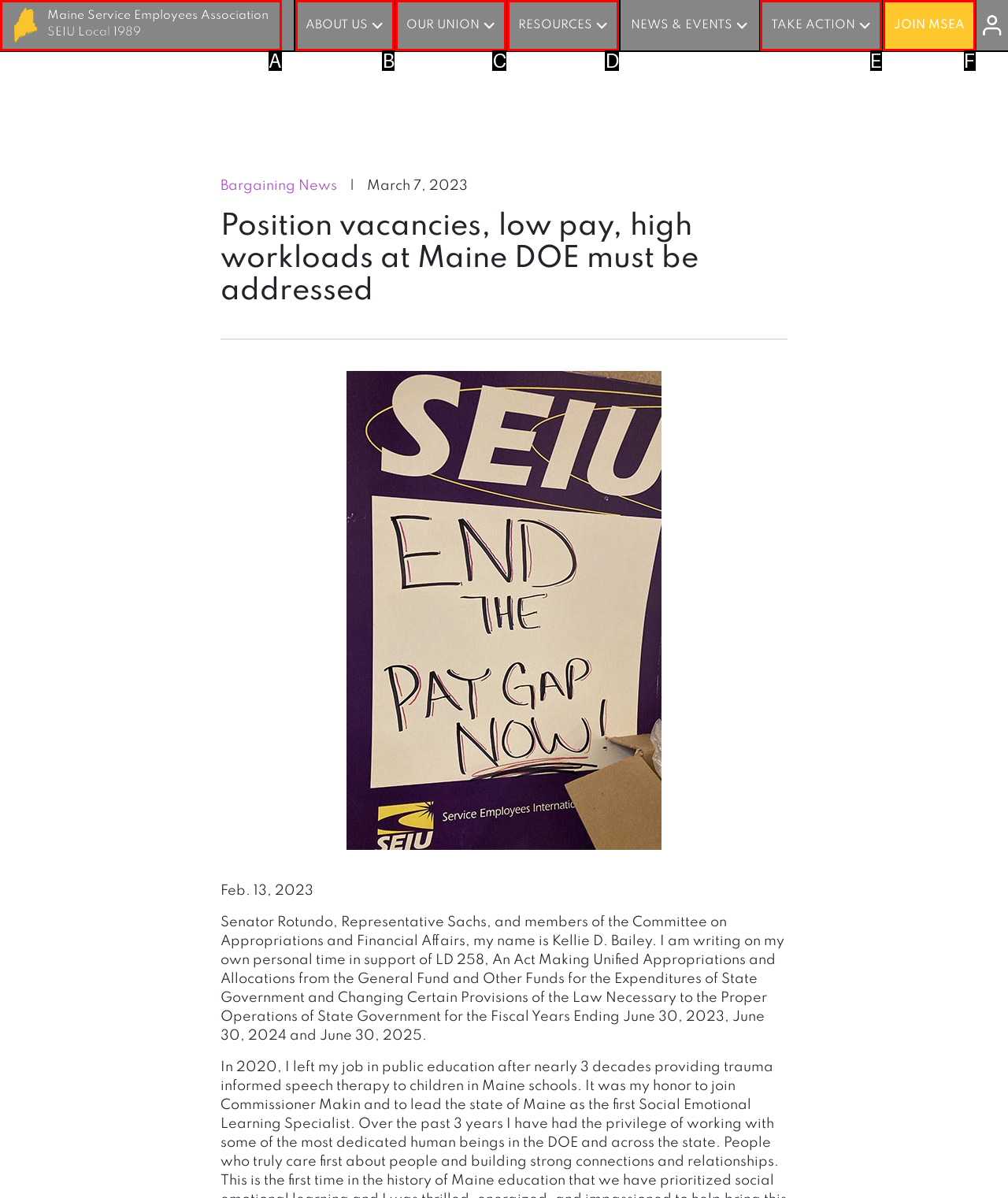Pick the HTML element that corresponds to the description: About Us
Answer with the letter of the correct option from the given choices directly.

B